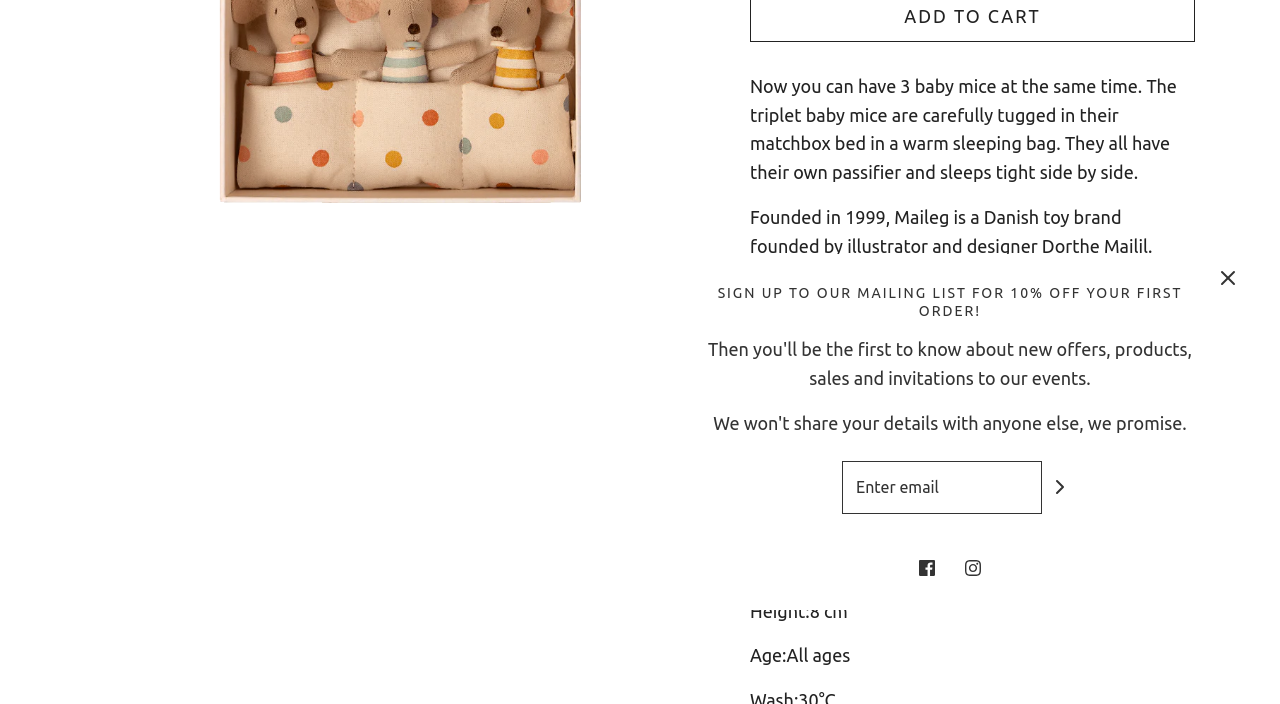Given the element description: "name="commit"", predict the bounding box coordinates of the UI element it refers to, using four float numbers between 0 and 1, i.e., [left, top, right, bottom].

[0.814, 0.666, 0.842, 0.719]